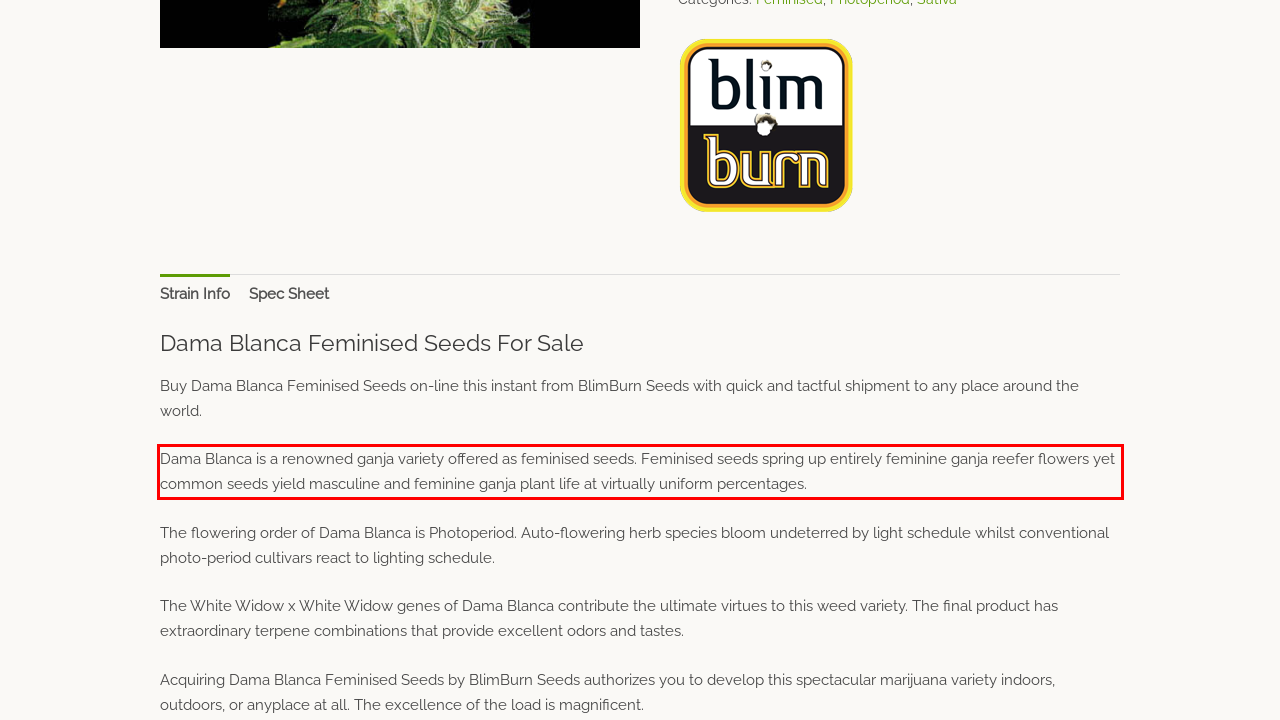Perform OCR on the text inside the red-bordered box in the provided screenshot and output the content.

Dama Blanca is a renowned ganja variety offered as feminised seeds. Feminised seeds spring up entirely feminine ganja reefer flowers yet common seeds yield masculine and feminine ganja plant life at virtually uniform percentages.